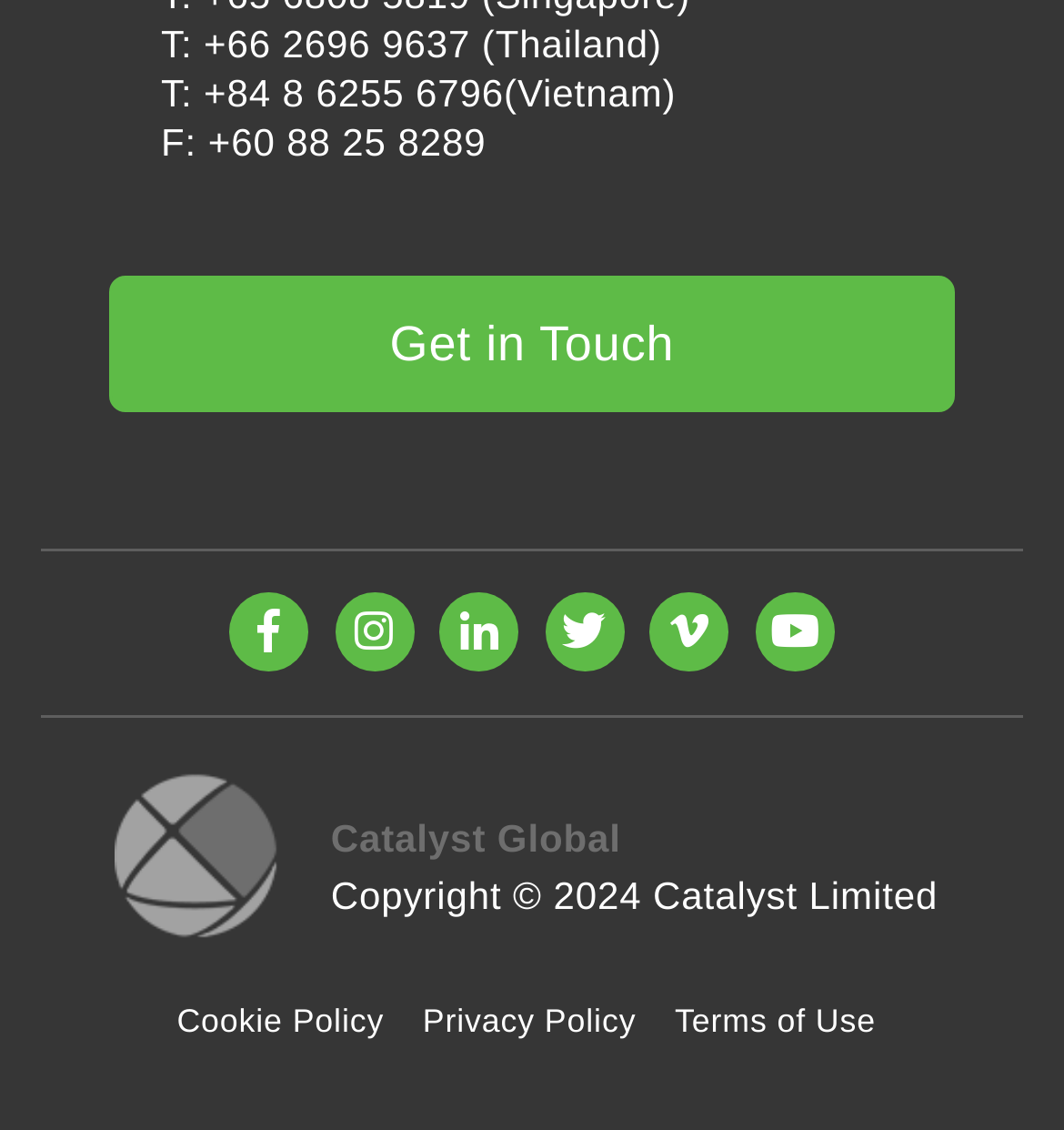Could you provide the bounding box coordinates for the portion of the screen to click to complete this instruction: "Watch the company's videos on Vimeo"?

[0.611, 0.525, 0.685, 0.595]